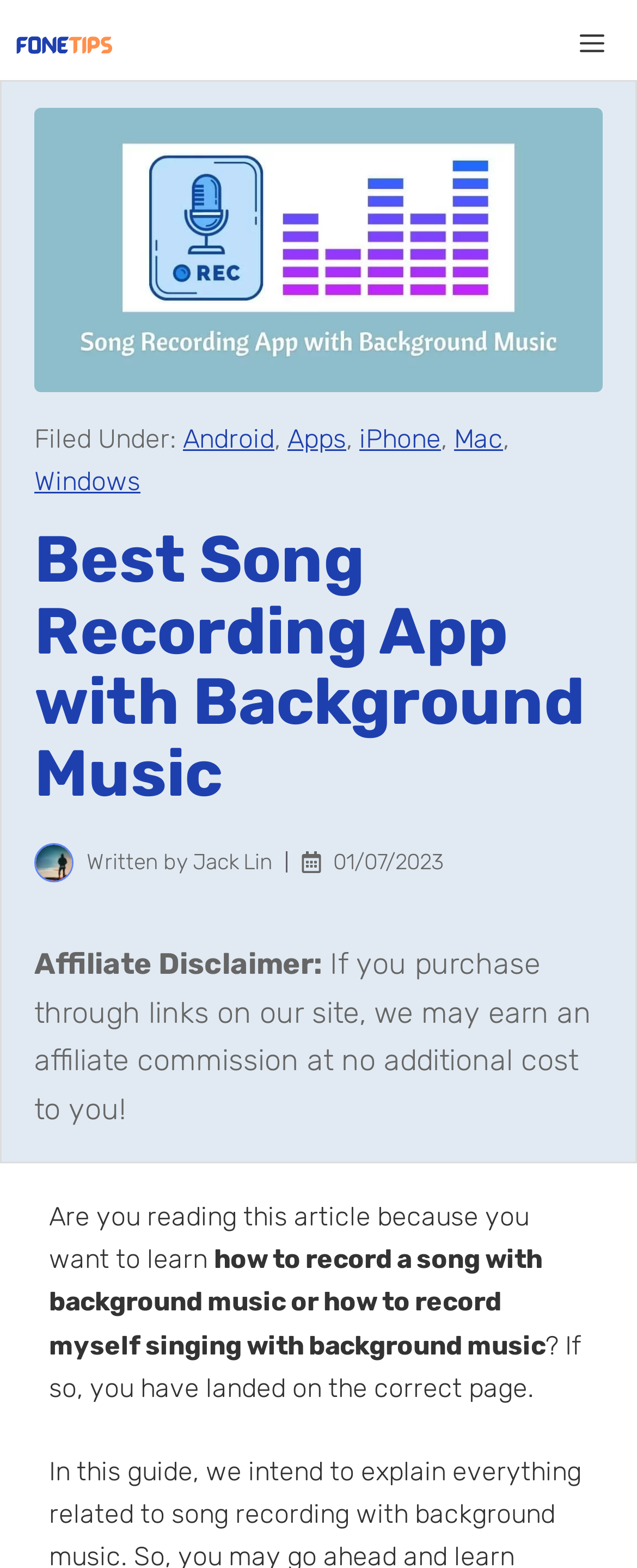What is the category of the article?
Refer to the screenshot and respond with a concise word or phrase.

Android, Apps, iPhone, Mac, Windows